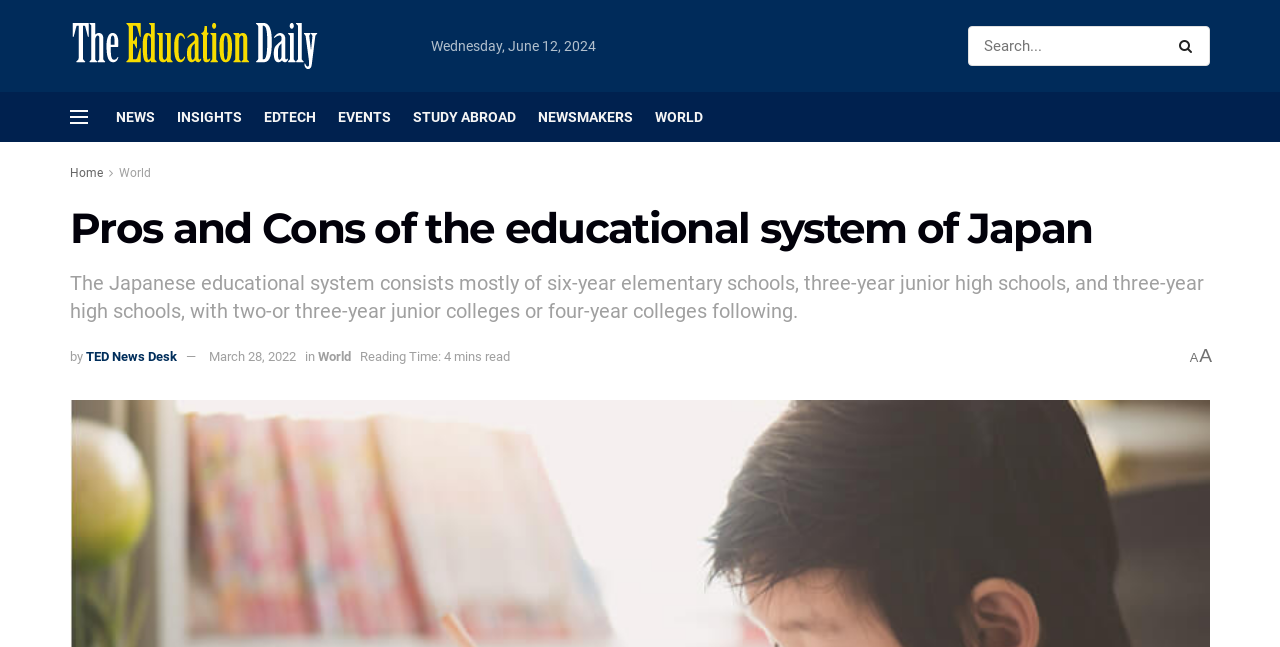How many search buttons are there on the webpage?
Refer to the screenshot and deliver a thorough answer to the question presented.

I found the search button by looking at the textbox with a button next to it, which says 'Search...' and has a 'Search Button' next to it.